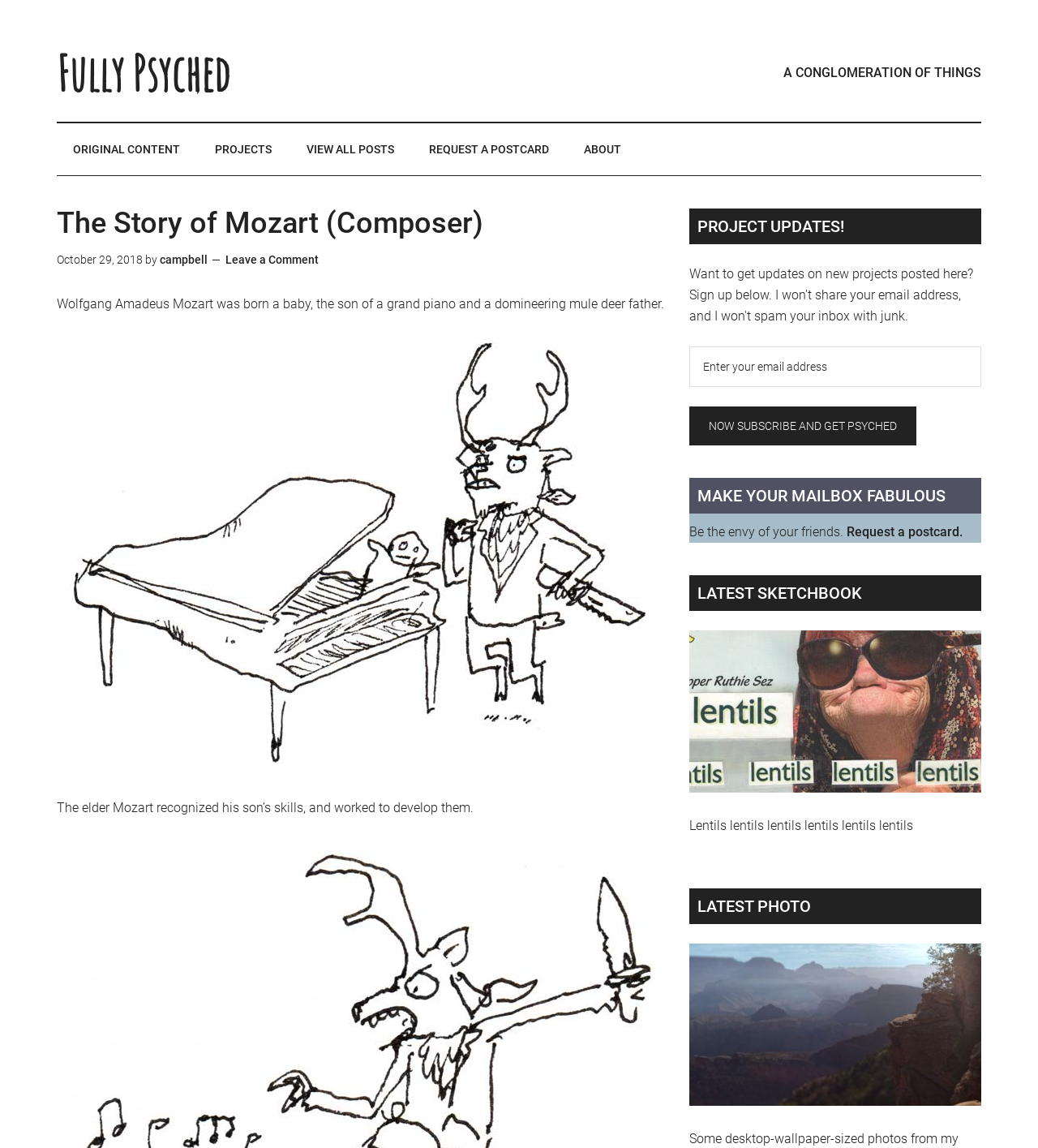Determine the bounding box coordinates of the clickable area required to perform the following instruction: "Subscribe to the newsletter". The coordinates should be represented as four float numbers between 0 and 1: [left, top, right, bottom].

[0.664, 0.354, 0.883, 0.388]